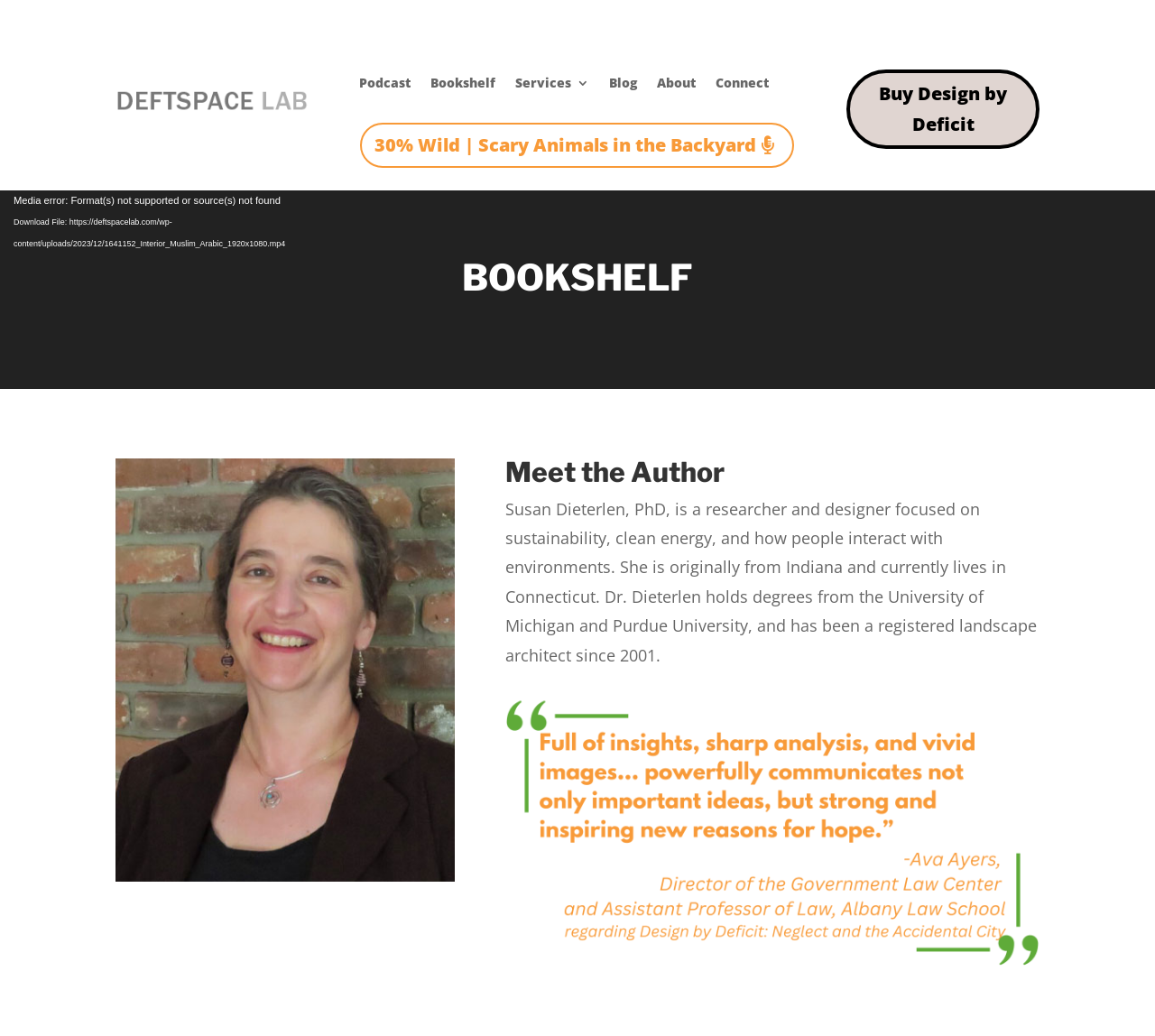Bounding box coordinates should be provided in the format (top-left x, top-left y, bottom-right x, bottom-right y) with all values between 0 and 1. Identify the bounding box for this UI element: About

[0.569, 0.074, 0.602, 0.093]